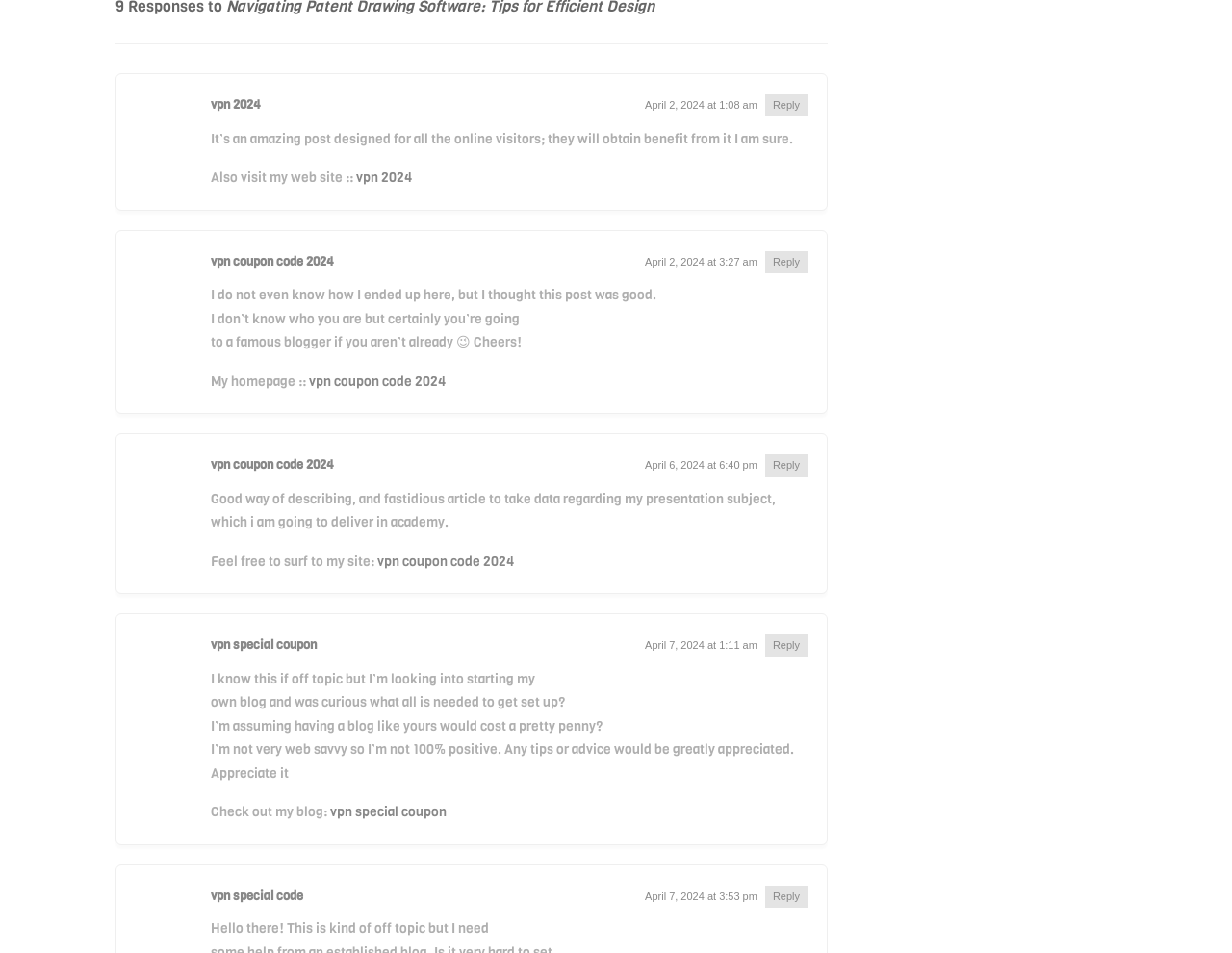What is the topic of the first comment?
Look at the image and respond to the question as thoroughly as possible.

The first comment starts with 'It’s an amazing post designed for all the online visitors; they will obtain benefit from it I am sure.' Therefore, the topic of the first comment is about online visitors.